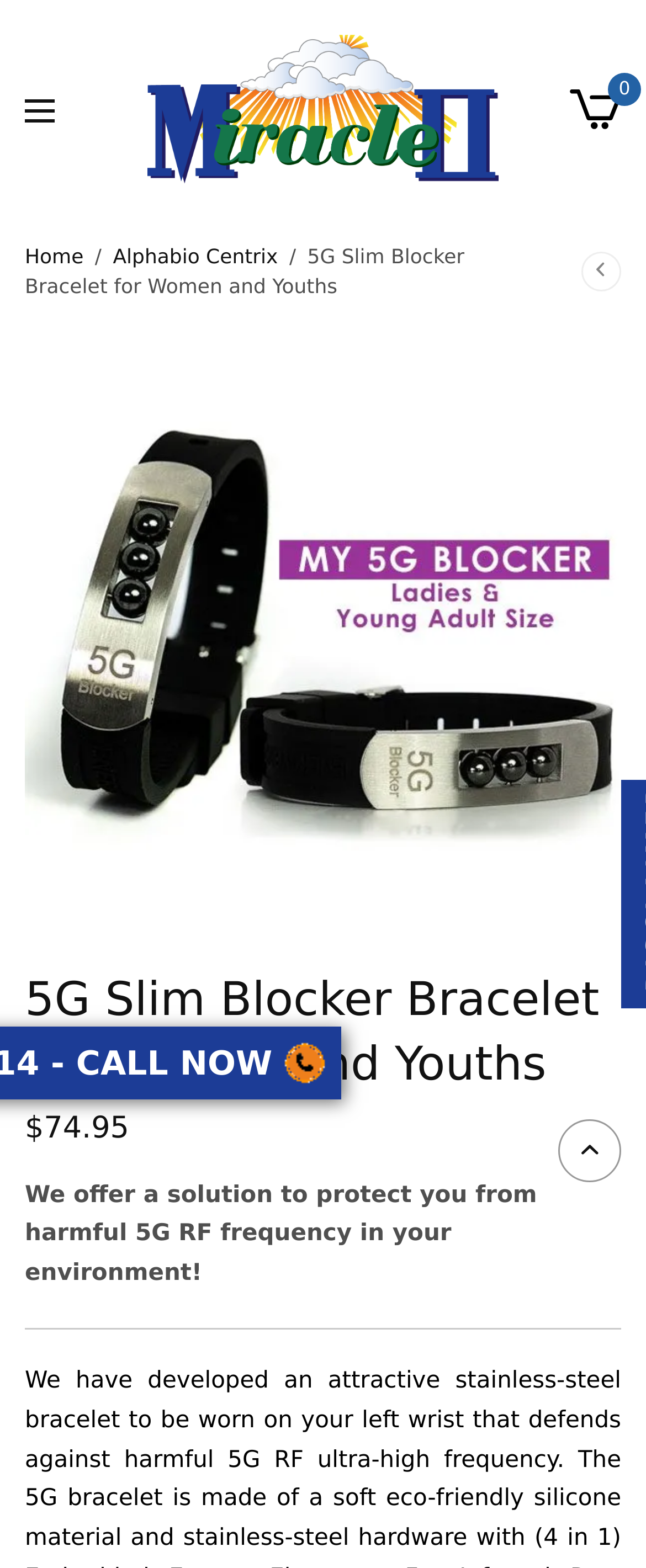What is the purpose of the product?
Refer to the image and provide a thorough answer to the question.

I found the purpose of the product by reading the static text below the product image, which says 'We offer a solution to protect you from harmful 5G RF frequency in your environment!'. This suggests that the product is designed to protect users from 5G RF frequency.